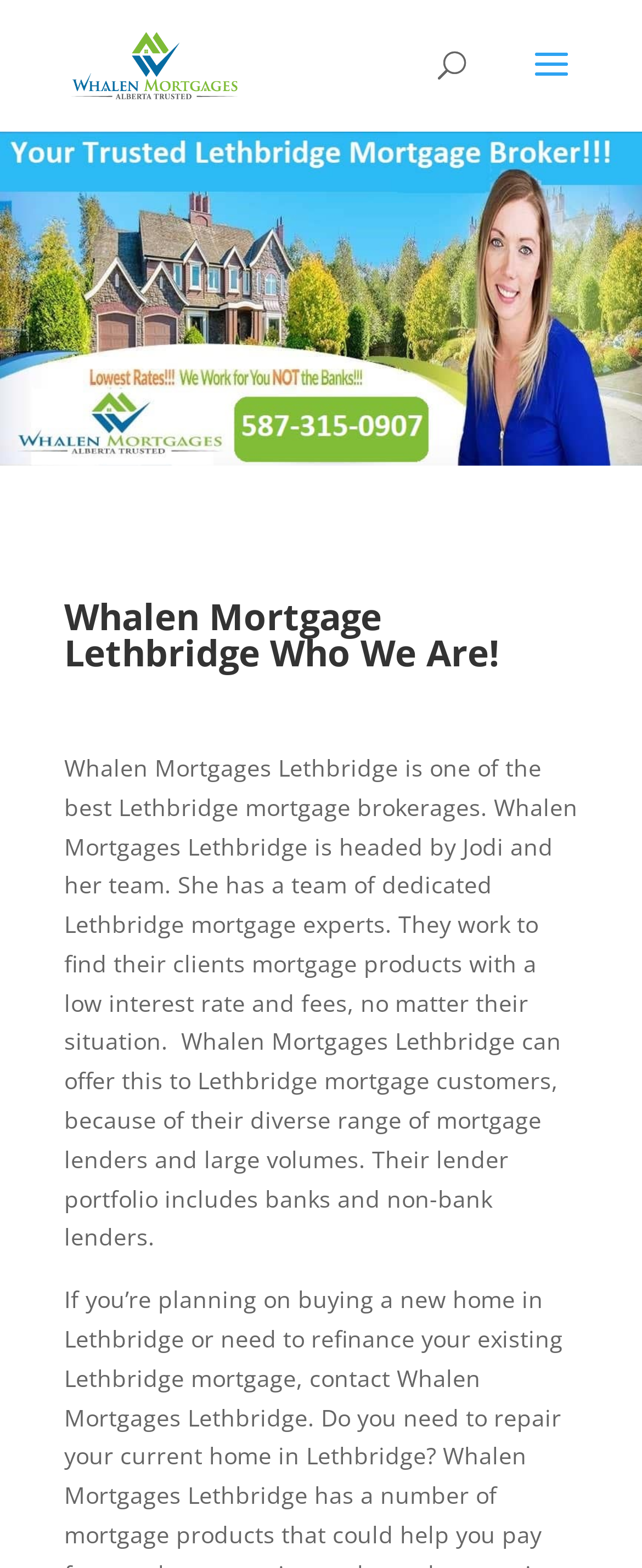What is the purpose of the search bar?
Please provide a comprehensive and detailed answer to the question.

I found the answer by looking at the search element on the webpage. Its presence suggests that it is intended for users to search for mortgage-related information.